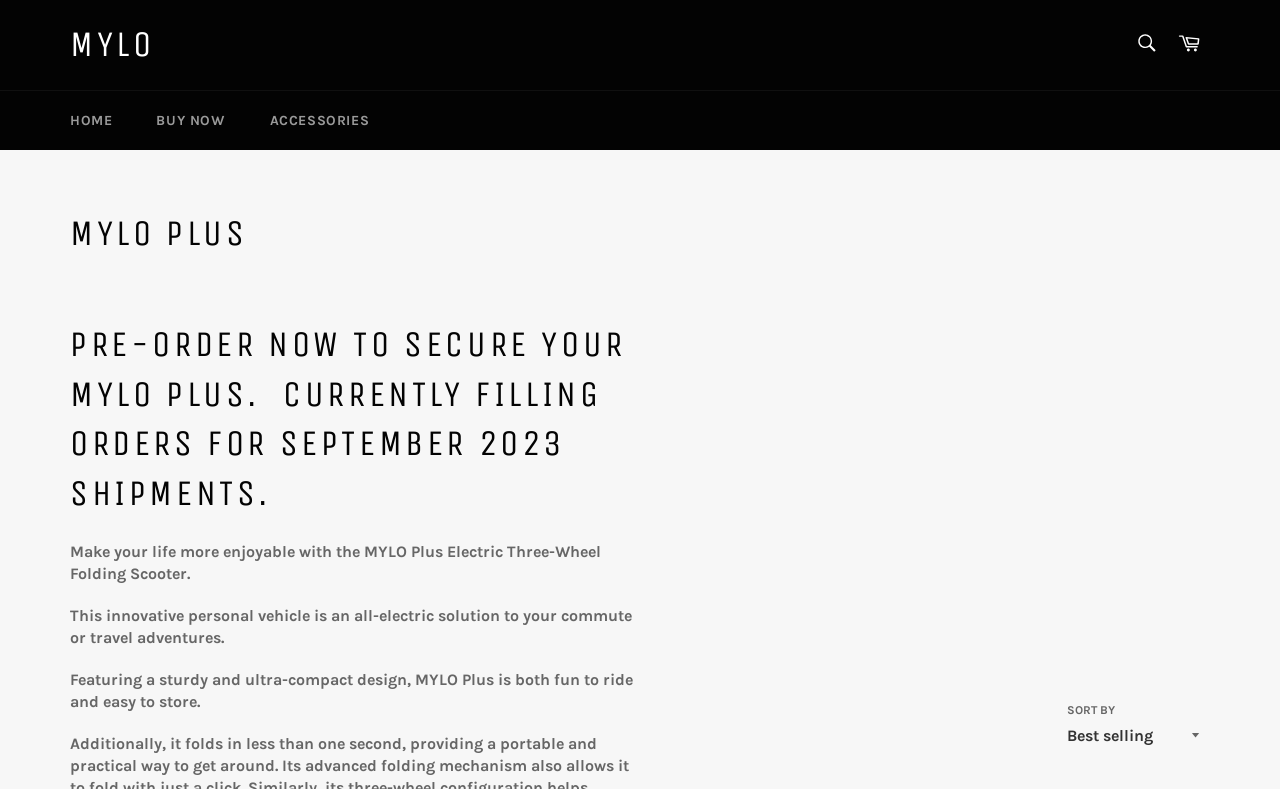How many wheels does the MYLO Plus scooter have?
Please provide a comprehensive answer based on the visual information in the image.

I found the description 'Make your life more enjoyable with the MYLO Plus Electric Three-Wheel Folding Scooter.' which indicates that the MYLO Plus scooter has three wheels.